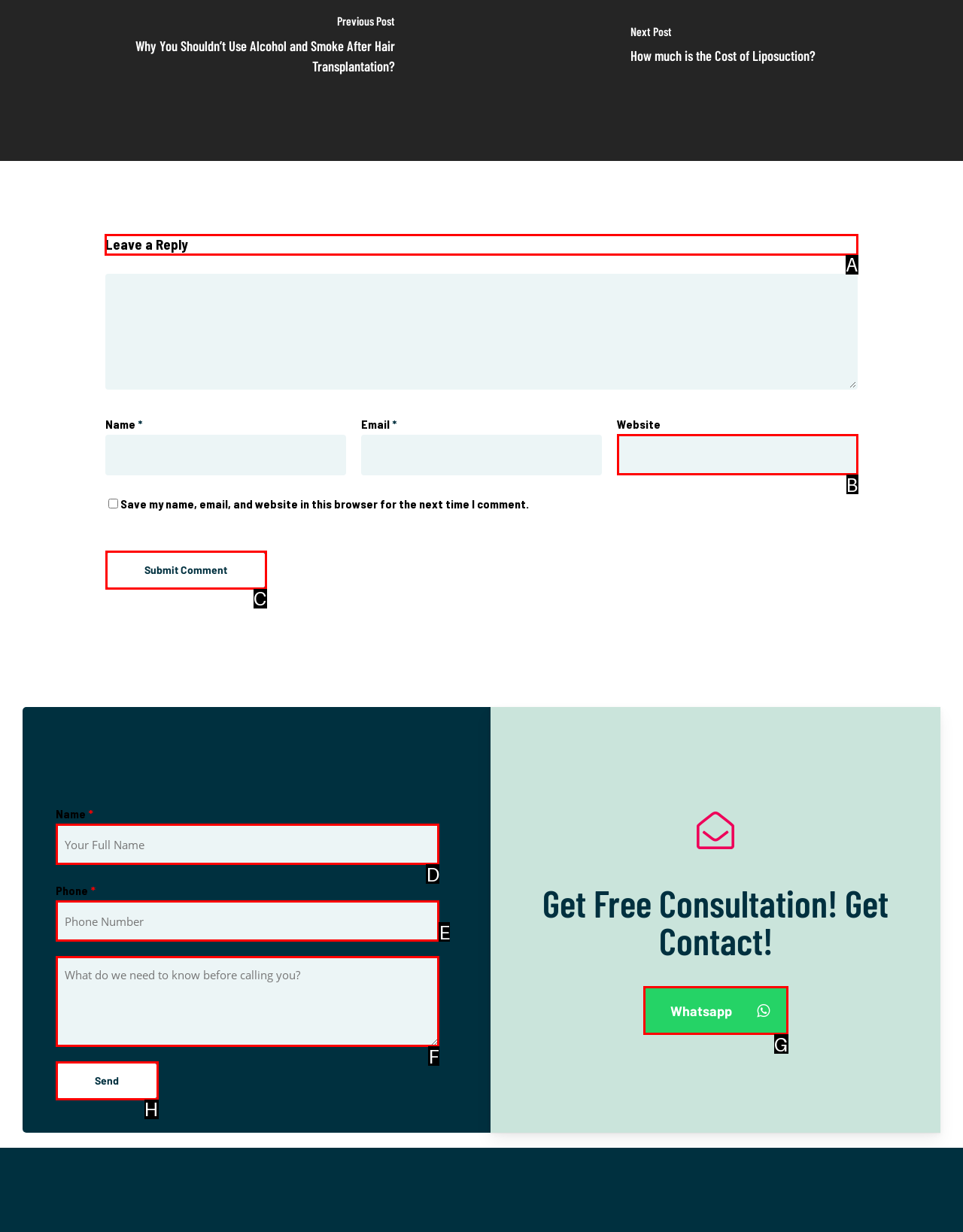Tell me which one HTML element I should click to complete this task: Leave a reply Answer with the option's letter from the given choices directly.

A